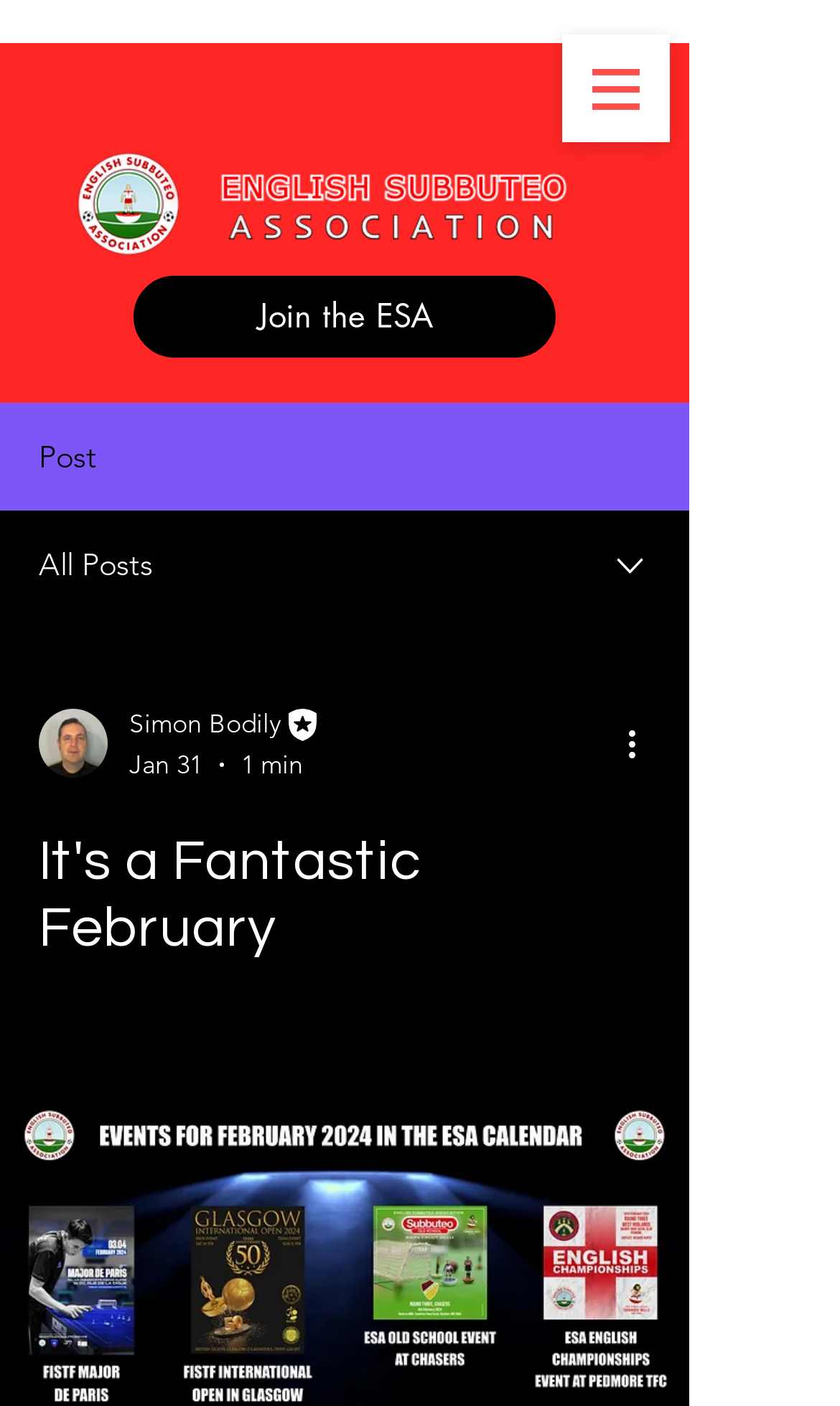What is the name of the editor?
Kindly give a detailed and elaborate answer to the question.

I found the name of the editor by looking at the combobox element that contains the writer's picture and other information. Inside the combobox, I found a link with the text 'Simon Bodily Editor', which indicates that Simon Bodily is the editor.